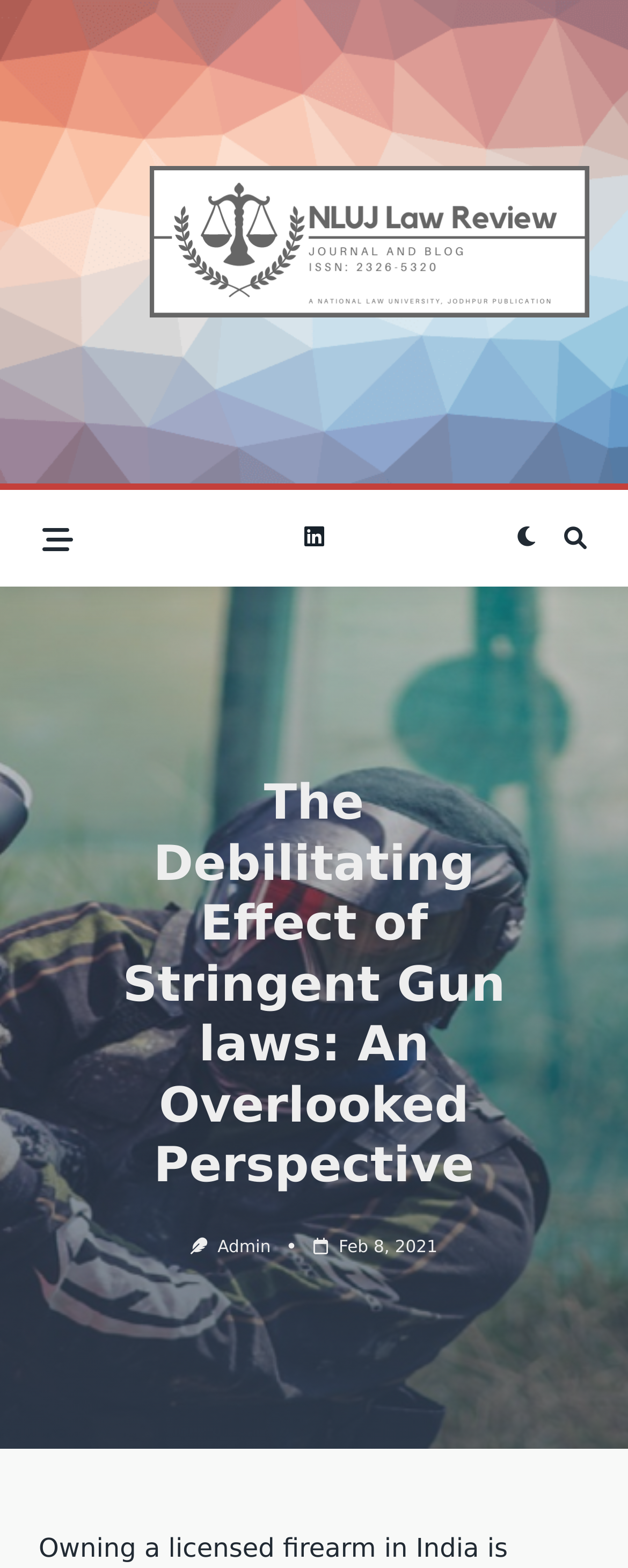Write an exhaustive caption that covers the webpage's main aspects.

The webpage appears to be an article or blog post titled "The Debilitating Effect of Stringent Gun laws: An Overlooked Perspective" from the NLUJ LAW REVIEW. 

At the top of the page, there is a logo or image of NLUJ LAW REVIEW, which is also a clickable link. To the right of the logo, there are four buttons with icons, including a search button, a bell icon, a share icon, and a Facebook icon. 

Below the logo and buttons, the main title of the article is prominently displayed, taking up a significant portion of the page. 

In the bottom left corner, there is a link to the author's profile, labeled "Admin". Next to the author link, there is a small image, likely a profile picture. 

To the right of the author information, the publication date "Feb 8, 2021" is displayed.